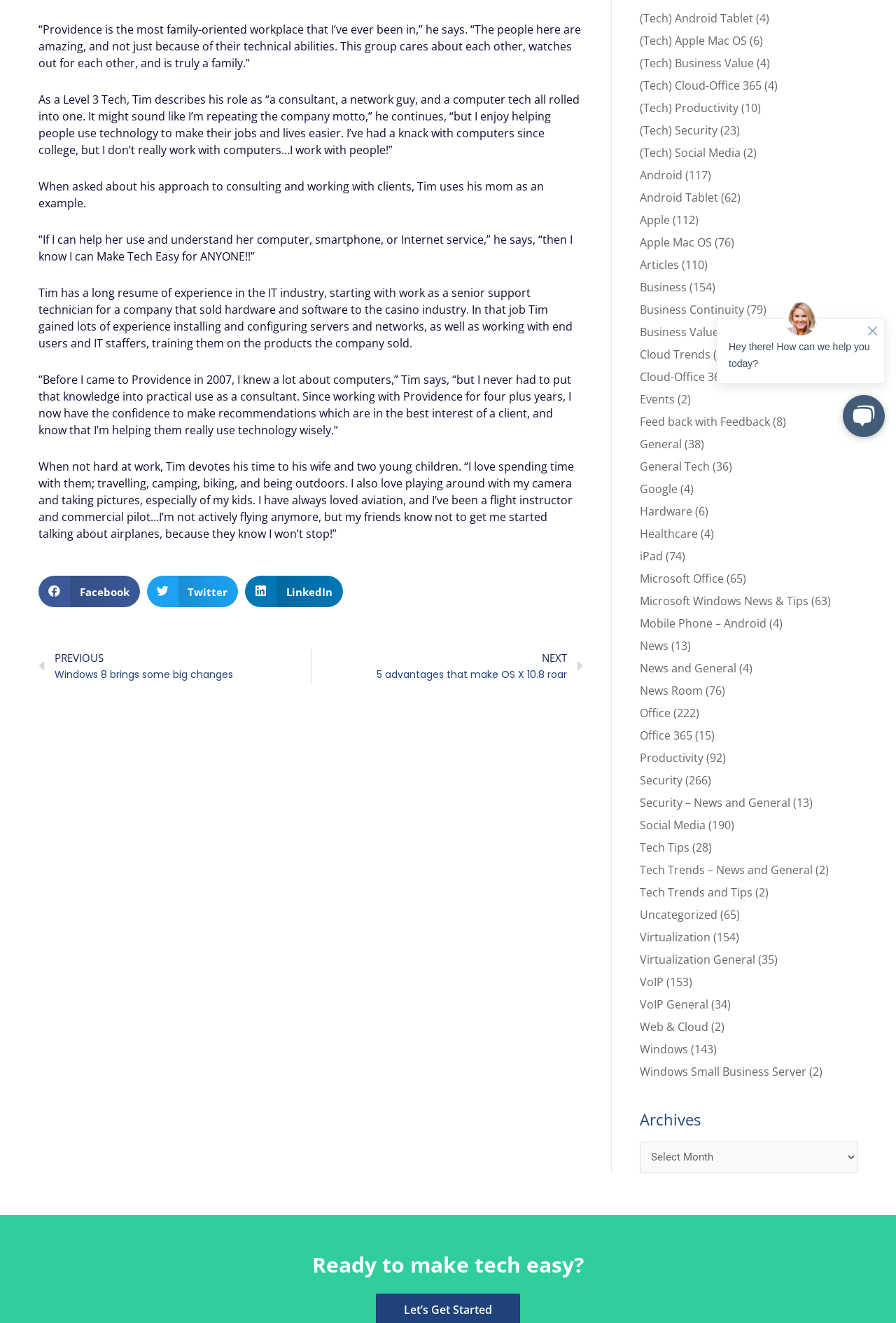Given the element description "Microsoft Office" in the screenshot, predict the bounding box coordinates of that UI element.

[0.714, 0.431, 0.808, 0.443]